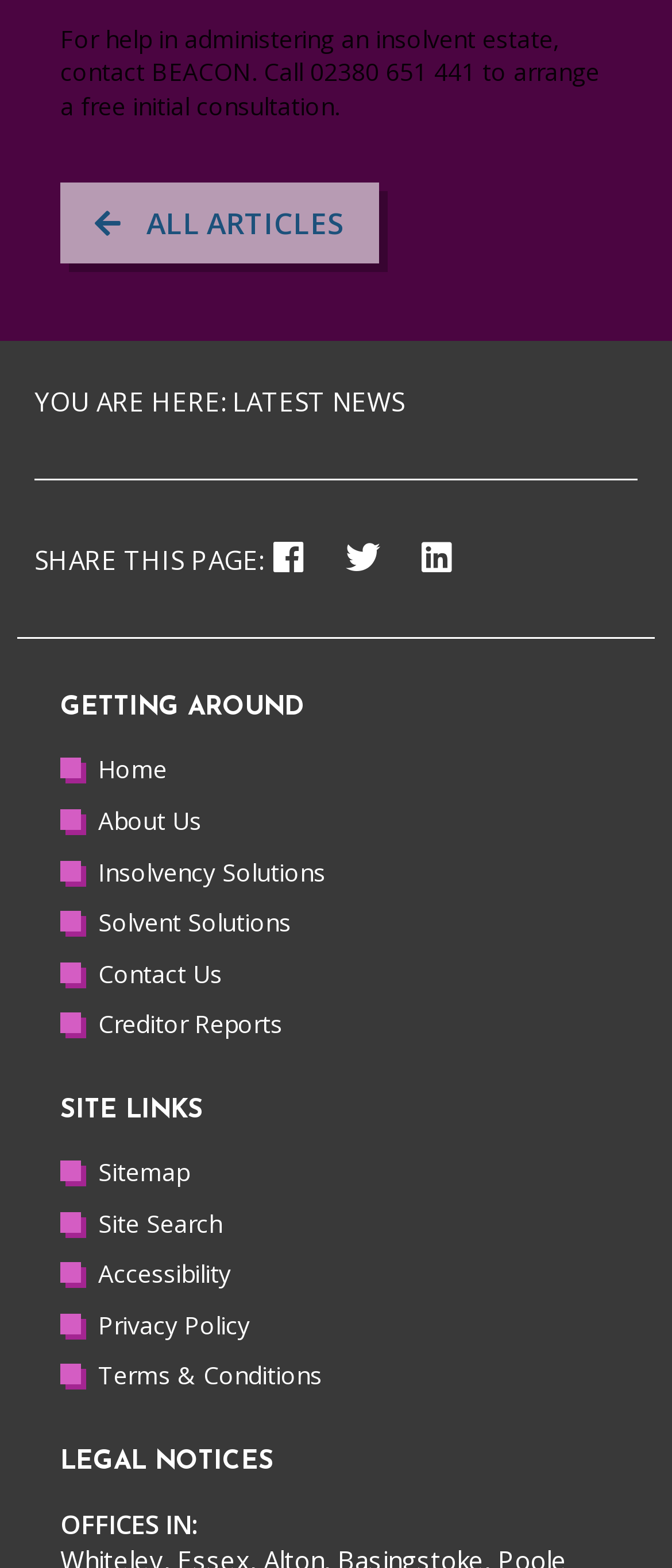Use a single word or phrase to answer the question: What is the location of the 'OFFICES IN:' section?

Bottom of the page